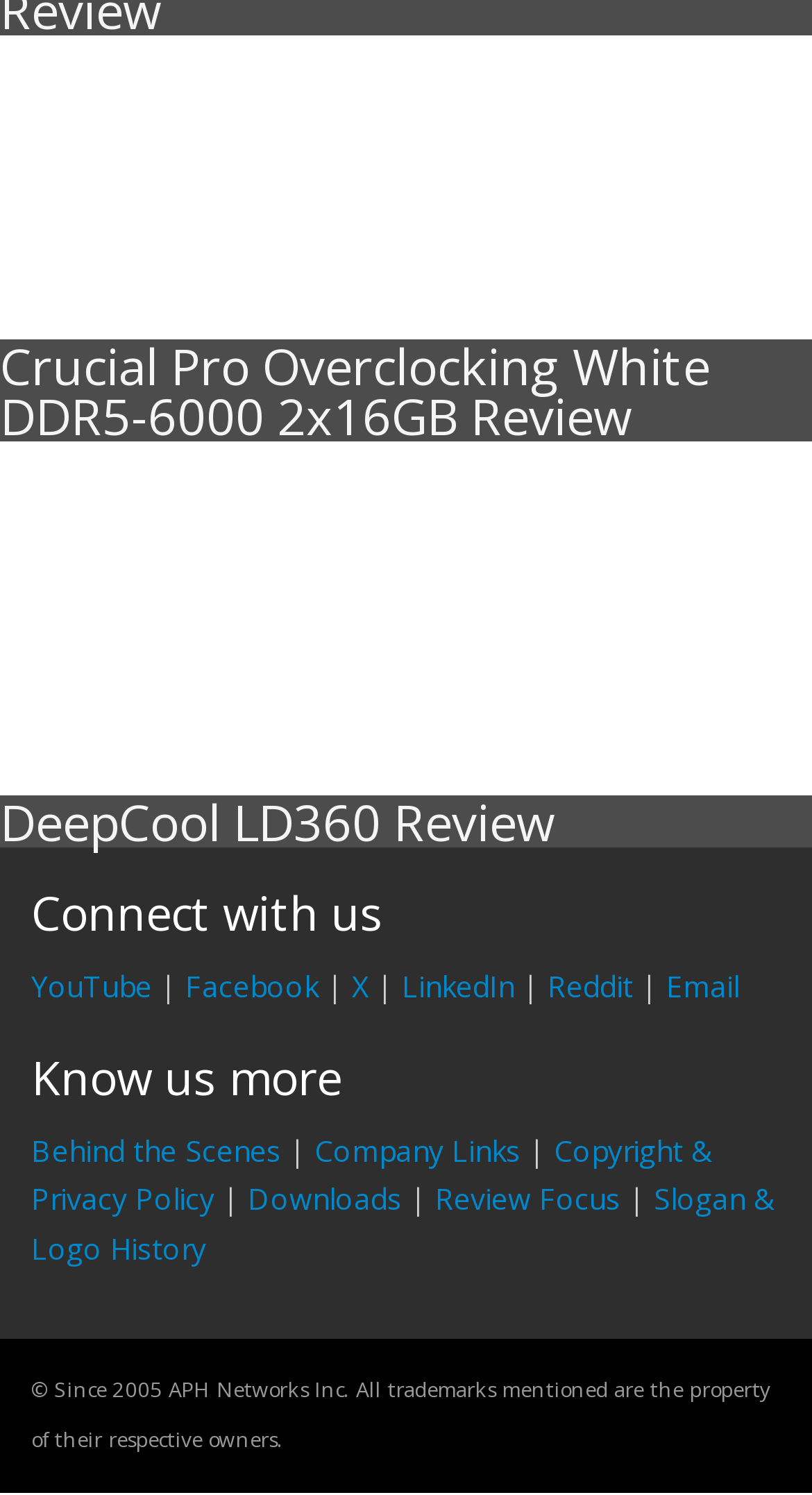Using the information in the image, give a comprehensive answer to the question: 
How many social media links are there?

By examining the 'Connect with us' section, we can see that there are links to YouTube, Facebook, LinkedIn, Reddit, and Email, which makes a total of 5 social media links.